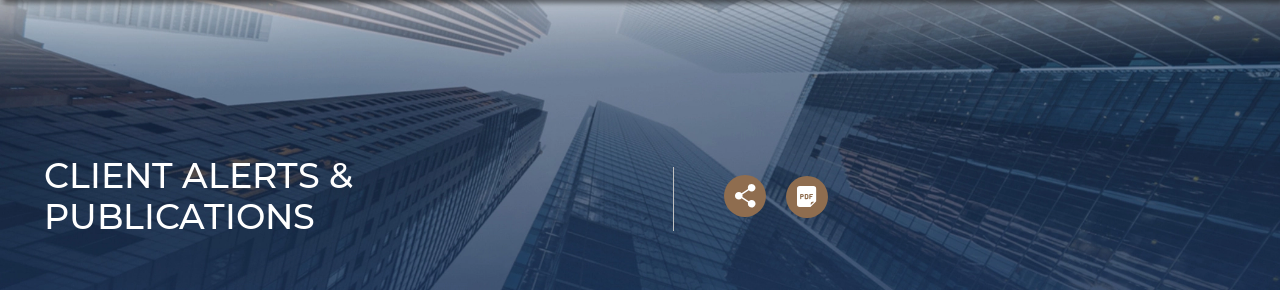Identify and describe all the elements present in the image.

The image features a striking aerial view of tall, modern skyscrapers under a twilight sky, symbolizing the legal and corporate landscape. On the left side, bold white text reads "CLIENT ALERTS & PUBLICATIONS," highlighting the focus on important updates and resources for clients. Adjacent to this text, two icons are present: a share icon, indicating options to share information easily, and a PDF icon, suggesting that additional documentation is available for download. This visually engaging banner serves as an informative header for sections related to client announcements, reflecting the firm’s commitment to keeping clients informed about legal matters and publications.